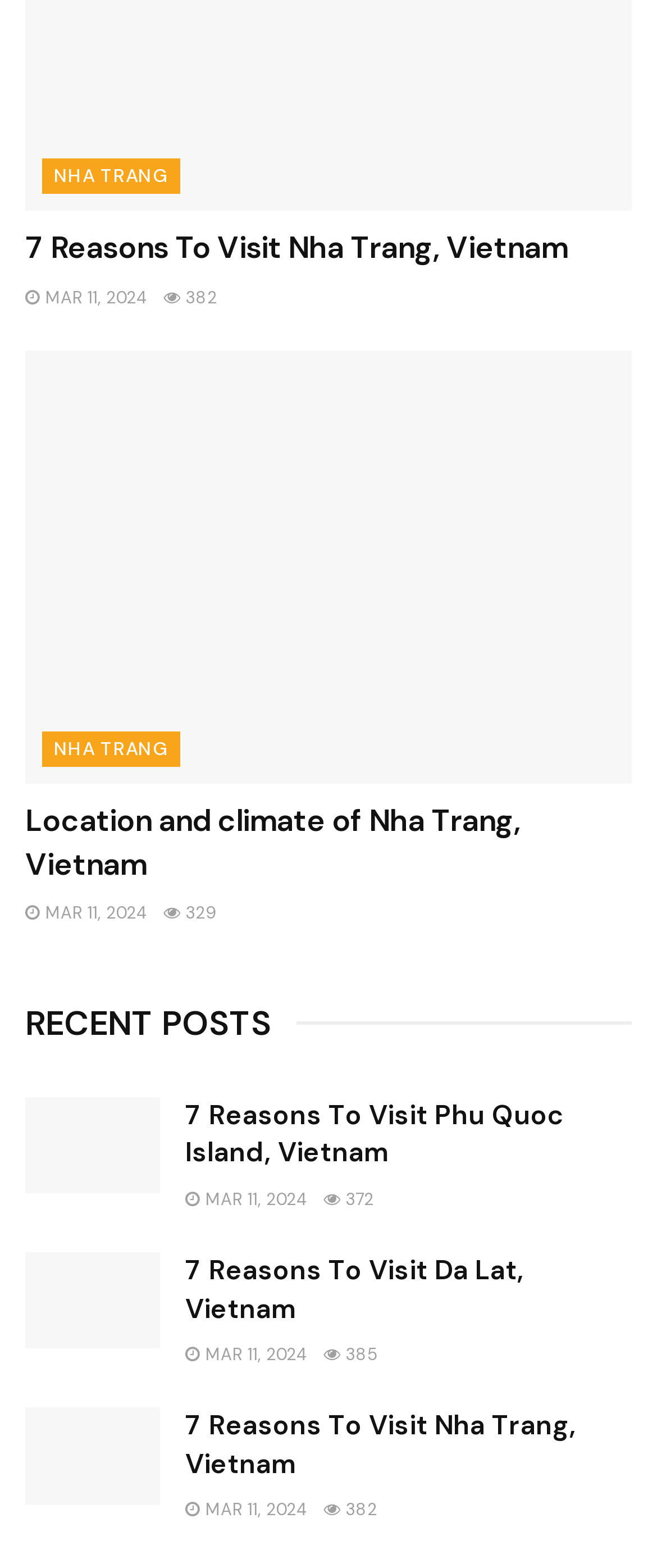Please identify the bounding box coordinates of the element's region that should be clicked to execute the following instruction: "View the article about Location Weather and Climate of Nha Trang". The bounding box coordinates must be four float numbers between 0 and 1, i.e., [left, top, right, bottom].

[0.038, 0.224, 0.962, 0.5]